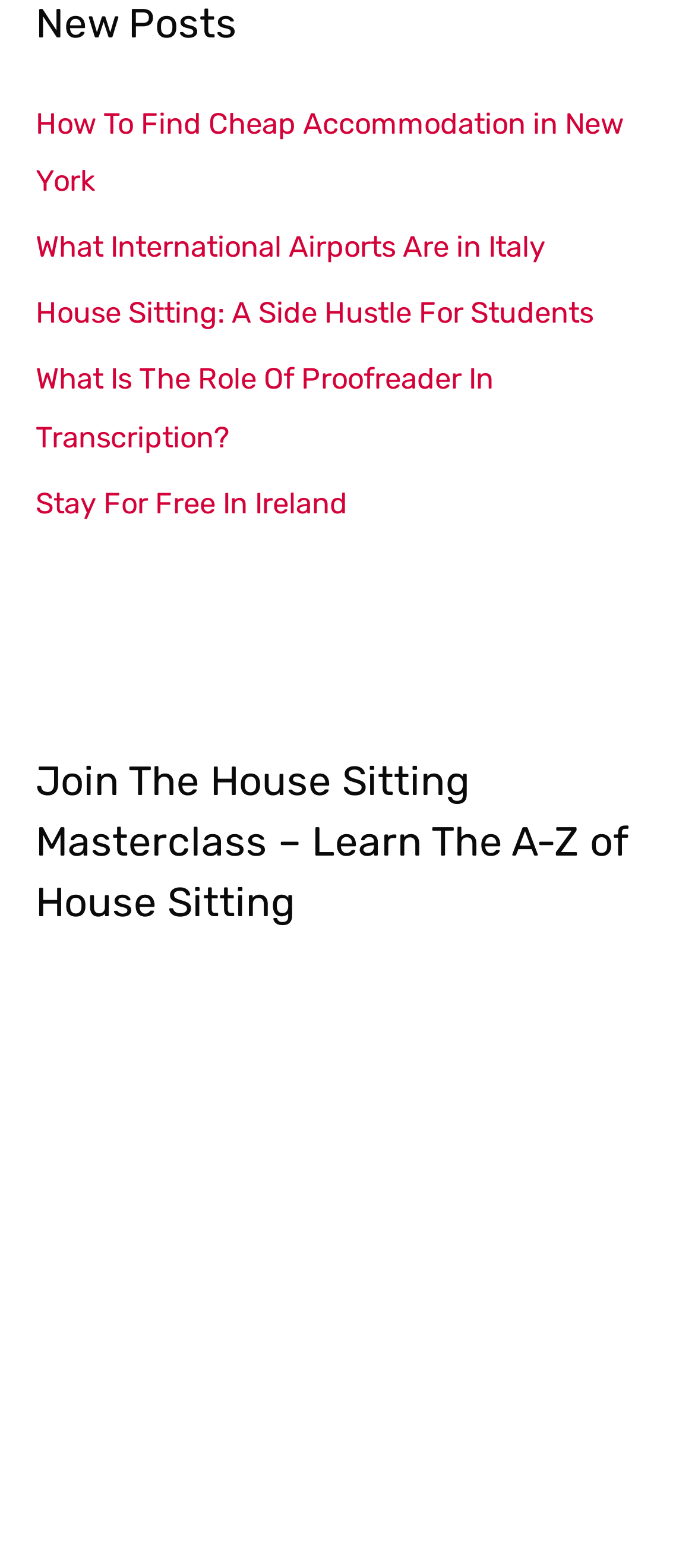How many links are there in the navigation section?
Answer briefly with a single word or phrase based on the image.

6